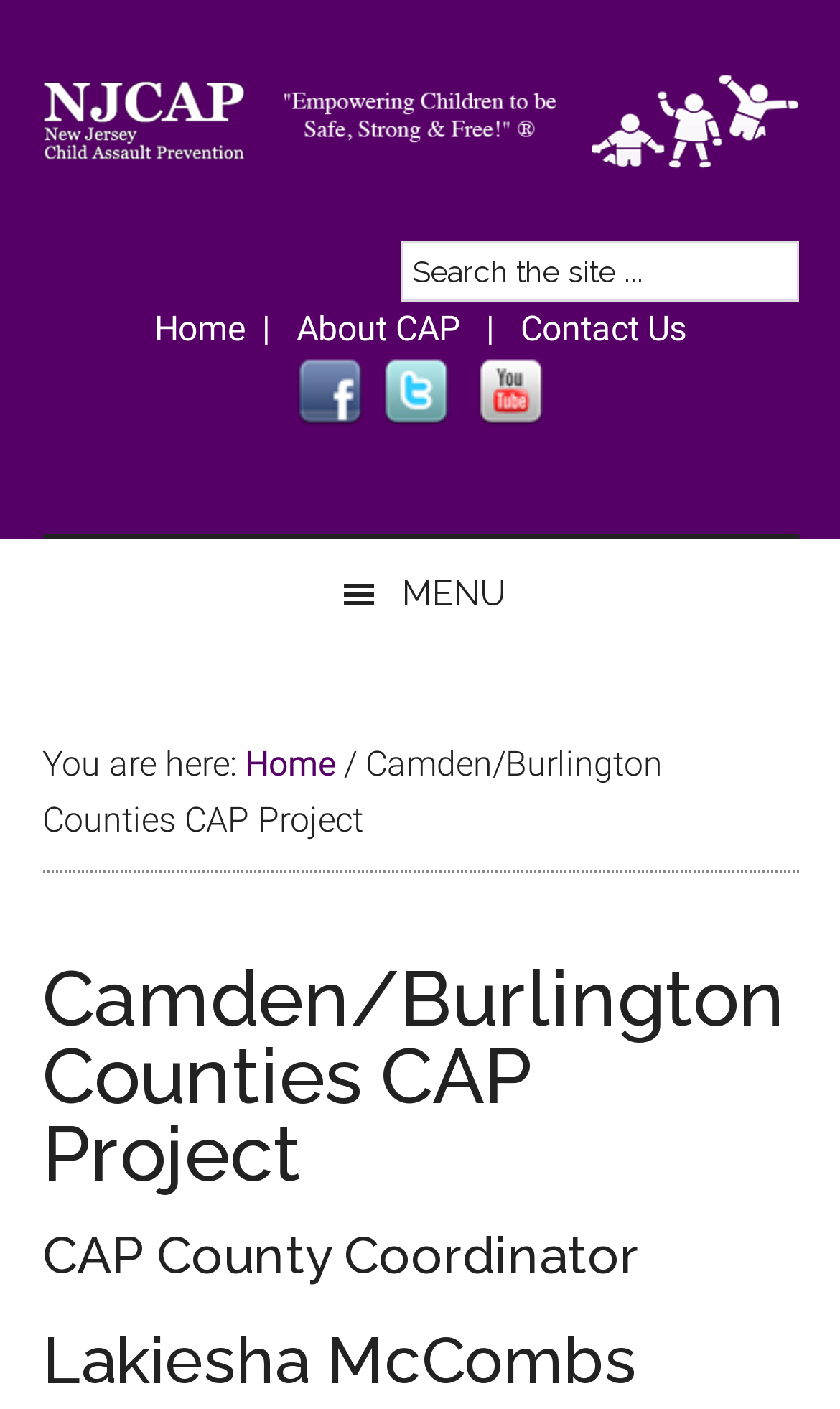Using the details from the image, please elaborate on the following question: What social media platforms are linked on the webpage?

I found the answer by looking at the links on the webpage, specifically the ones with icons for Facebook, Twitter, and YouTube, which indicate that these social media platforms are linked on the webpage.